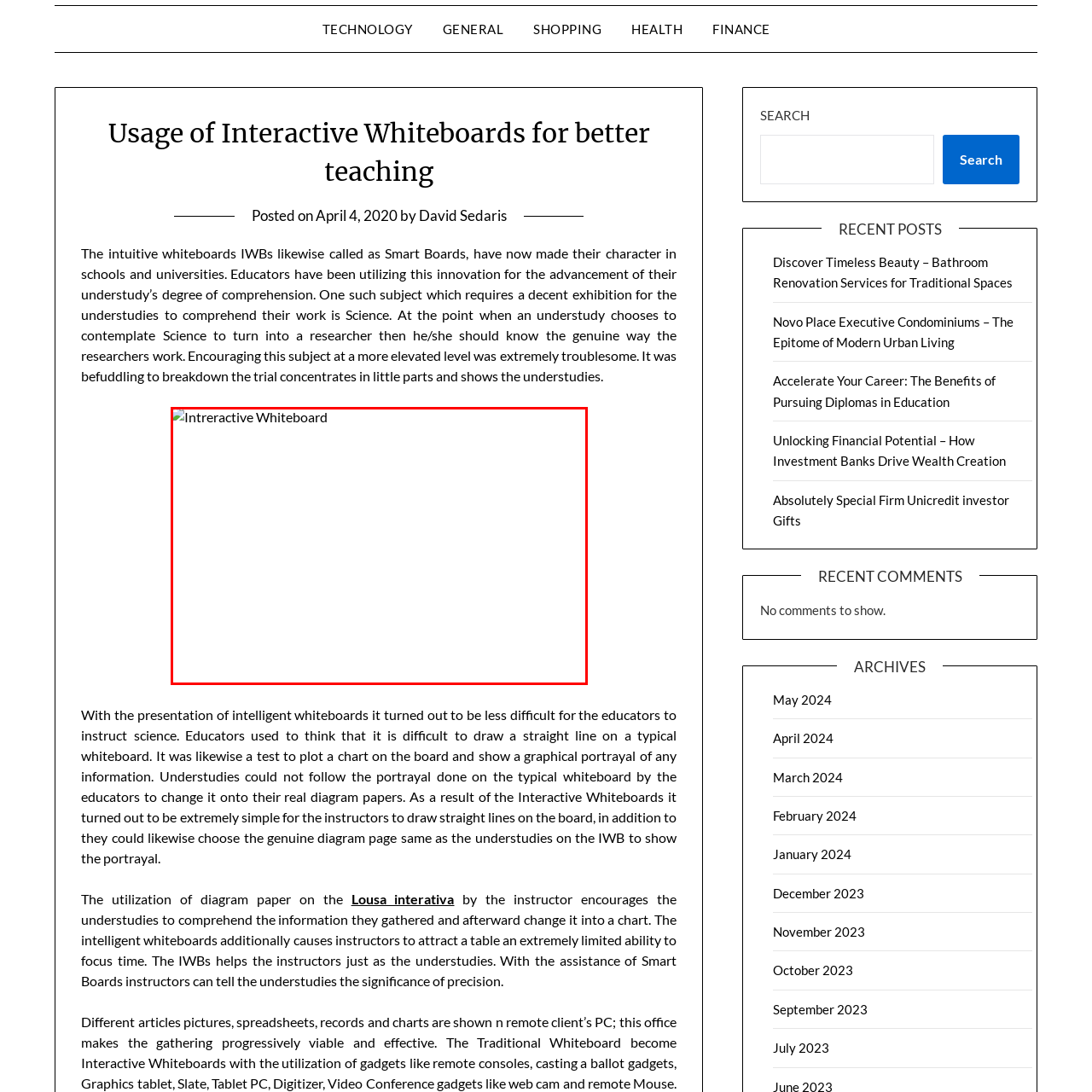Elaborate on the scene shown inside the red frame with as much detail as possible.

The image depicts an interactive whiteboard, also known as a Smart Board, which has revolutionized teaching methodologies in various educational settings, including schools and universities. This modern technology enhances the learning experience by allowing educators to easily illustrate complex concepts, utilize interactive diagrams, and engage students more effectively in subjects such as science. The presence of this device highlights the shift towards more dynamic and visual forms of instruction, making it easier for students to grasp intricate information and participate actively in their learning. The implementation of interactive whiteboards facilitates a more intuitive approach to teaching, supporting educators in conveying lessons in a clear and accessible manner.